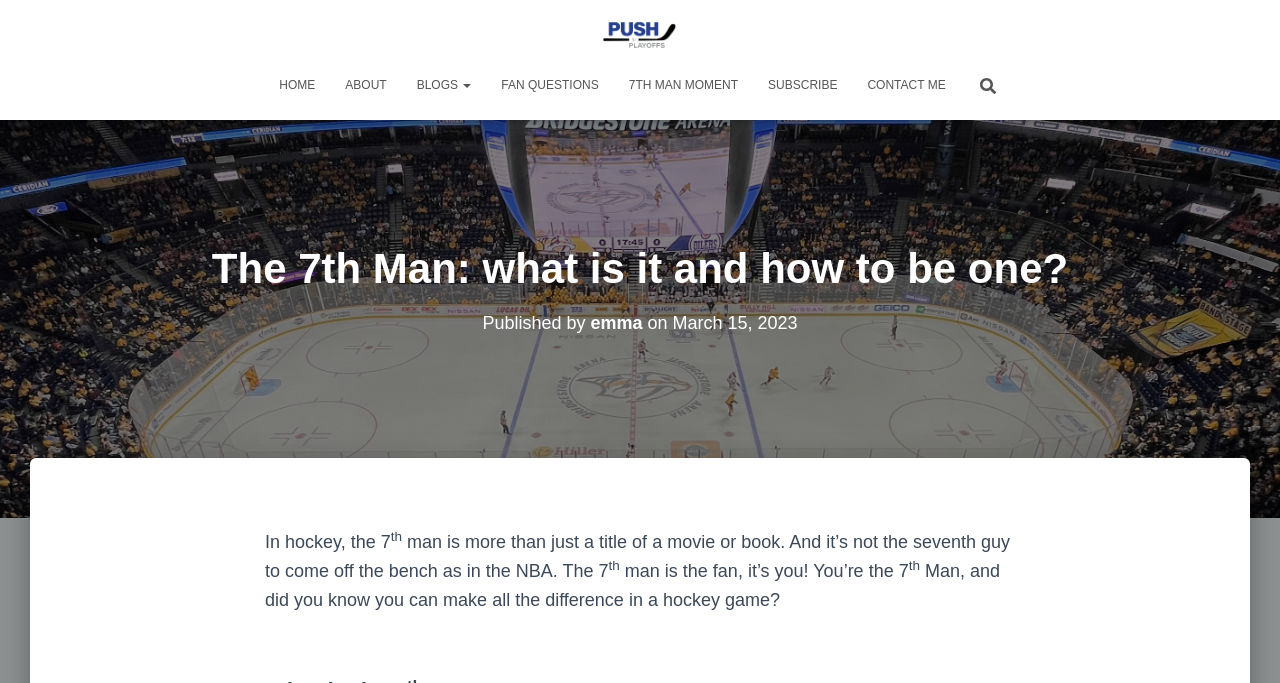Given the element description: "emma", predict the bounding box coordinates of the UI element it refers to, using four float numbers between 0 and 1, i.e., [left, top, right, bottom].

[0.461, 0.458, 0.502, 0.487]